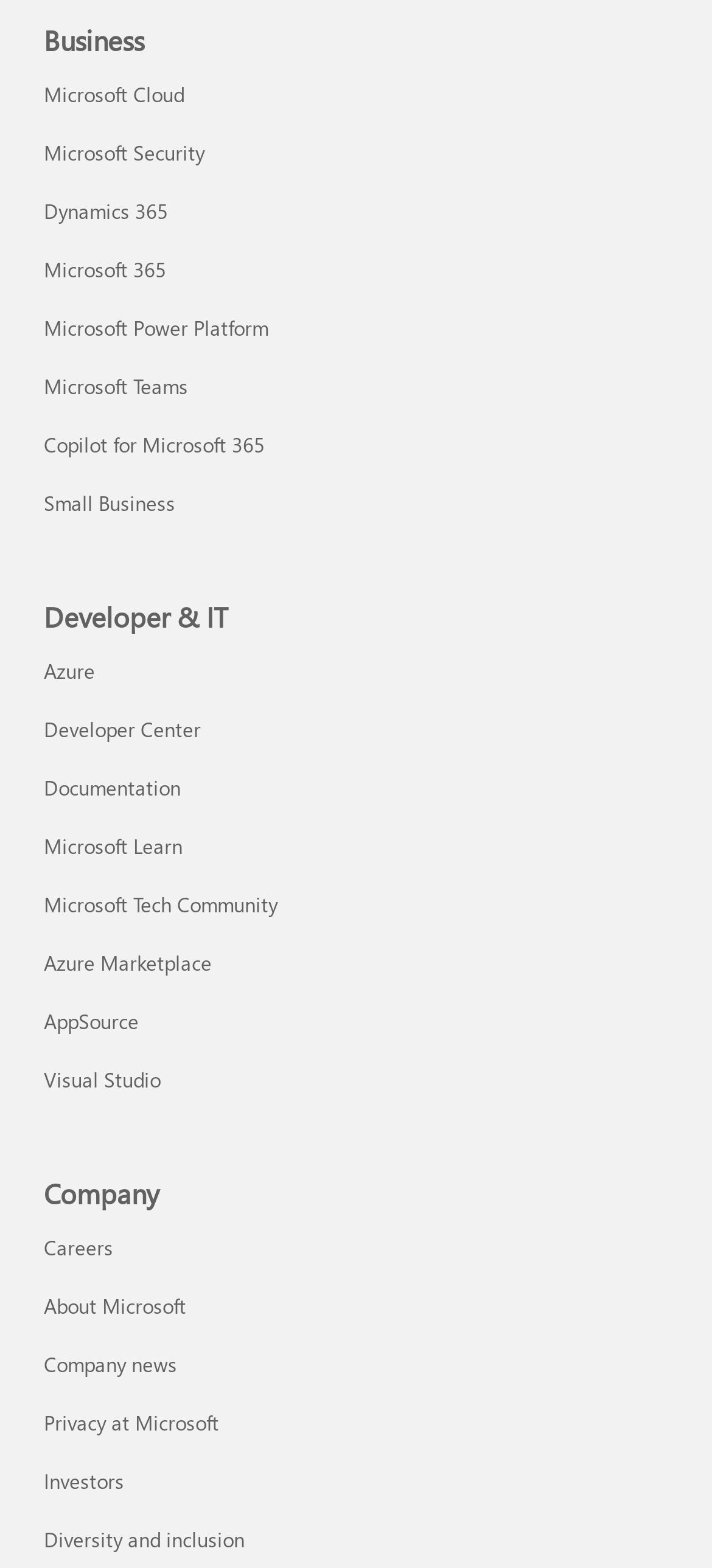Please answer the following question using a single word or phrase: Are there any links related to Exchange?

Yes